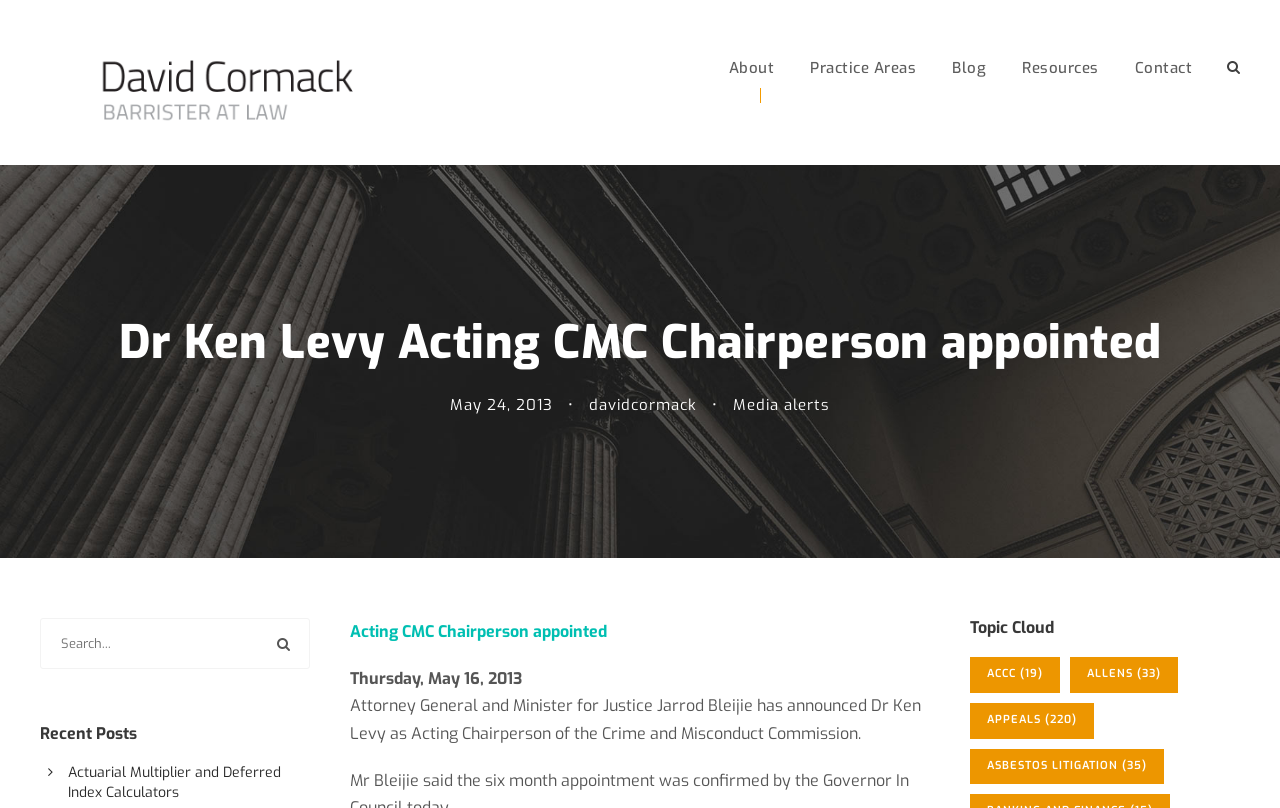Analyze the image and provide a detailed answer to the question: What is the purpose of the search box?

The search box is located at the top right corner of the webpage, and it has a placeholder text 'Search...' and a search button, indicating that it is used to search the website for specific content.